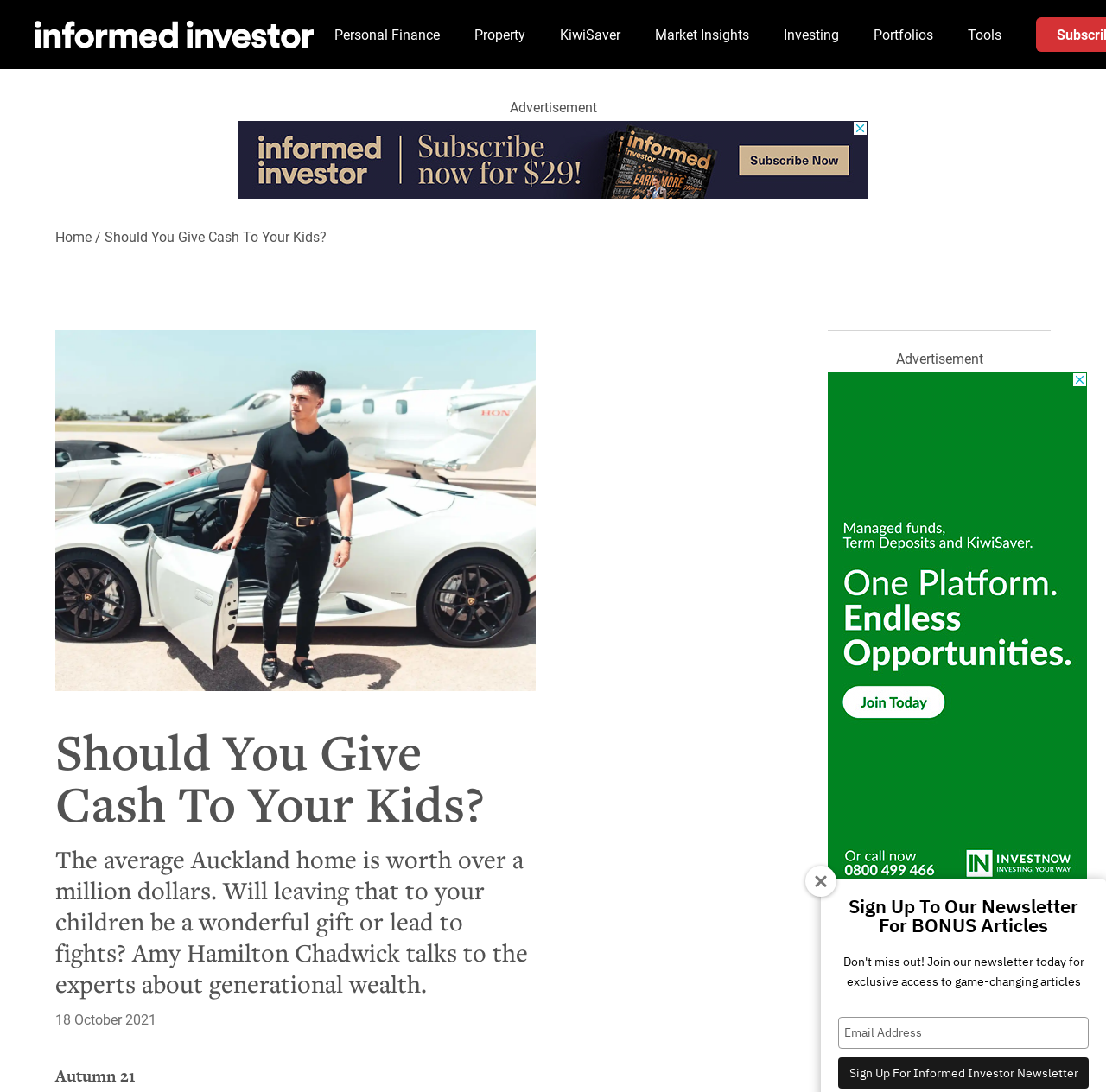Identify the bounding box coordinates for the UI element mentioned here: "Personal Finance". Provide the coordinates as four float values between 0 and 1, i.e., [left, top, right, bottom].

[0.302, 0.025, 0.4, 0.038]